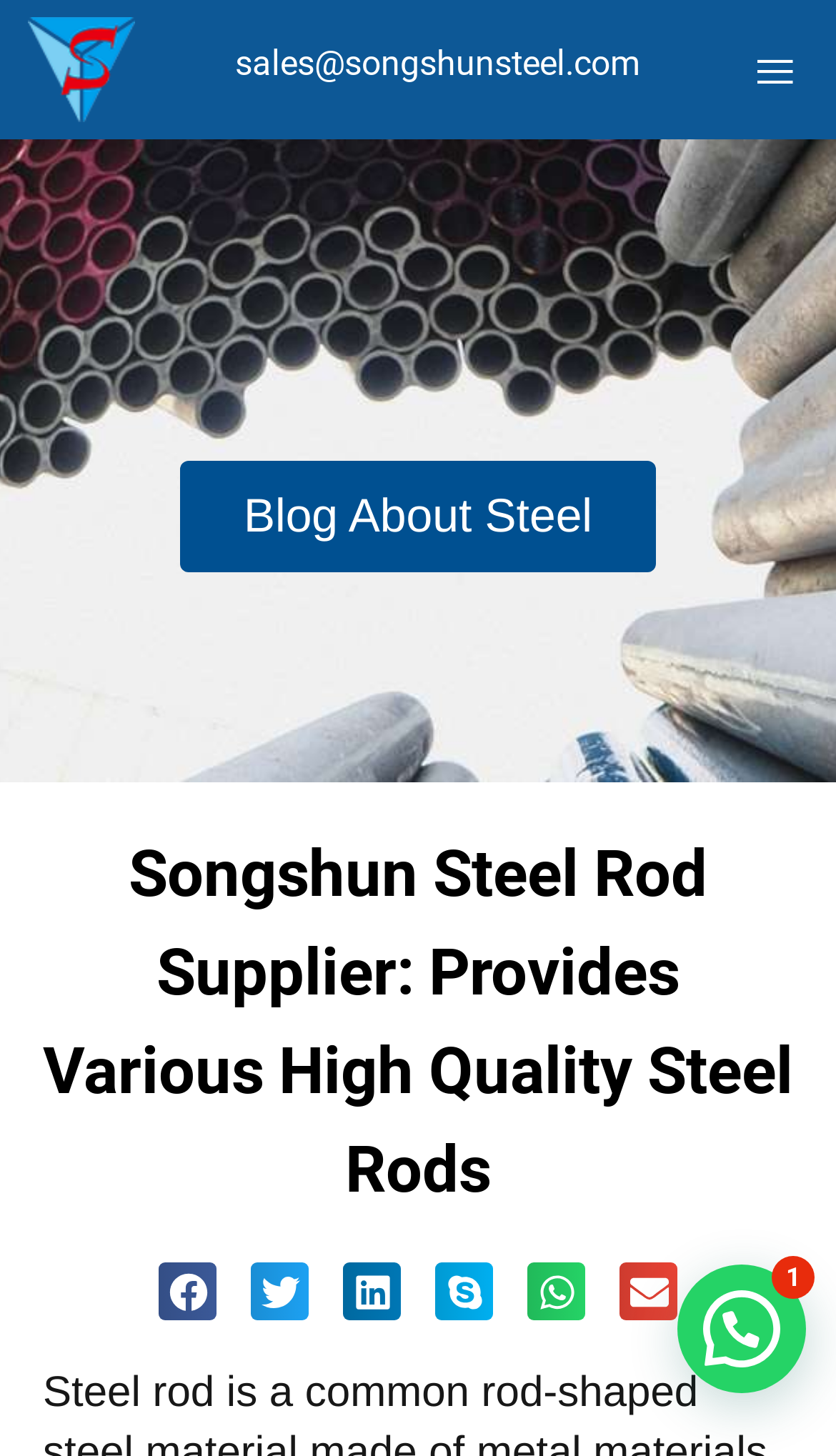What is the position of the logo on the webpage?
Please provide a comprehensive and detailed answer to the question.

I determined the position of the logo by looking at the bounding box coordinates of the image element, which has a top-left coordinate of [0.033, 0.012] and a bottom-right coordinate of [0.161, 0.084], indicating that it is located at the top left of the webpage.